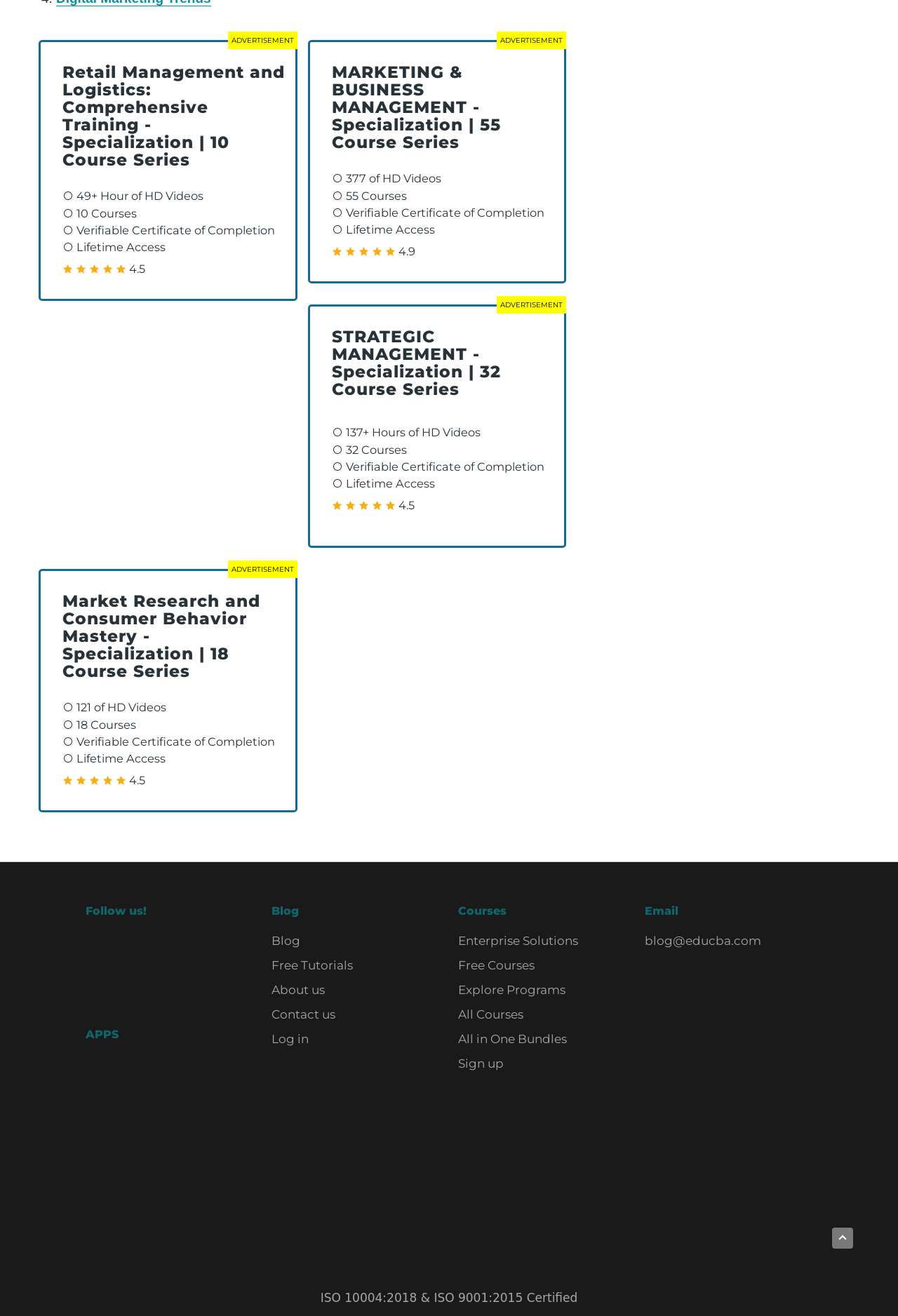What is the rating of the course with 'Verifiable Certificate of Completion'?
Examine the screenshot and reply with a single word or phrase.

4.5